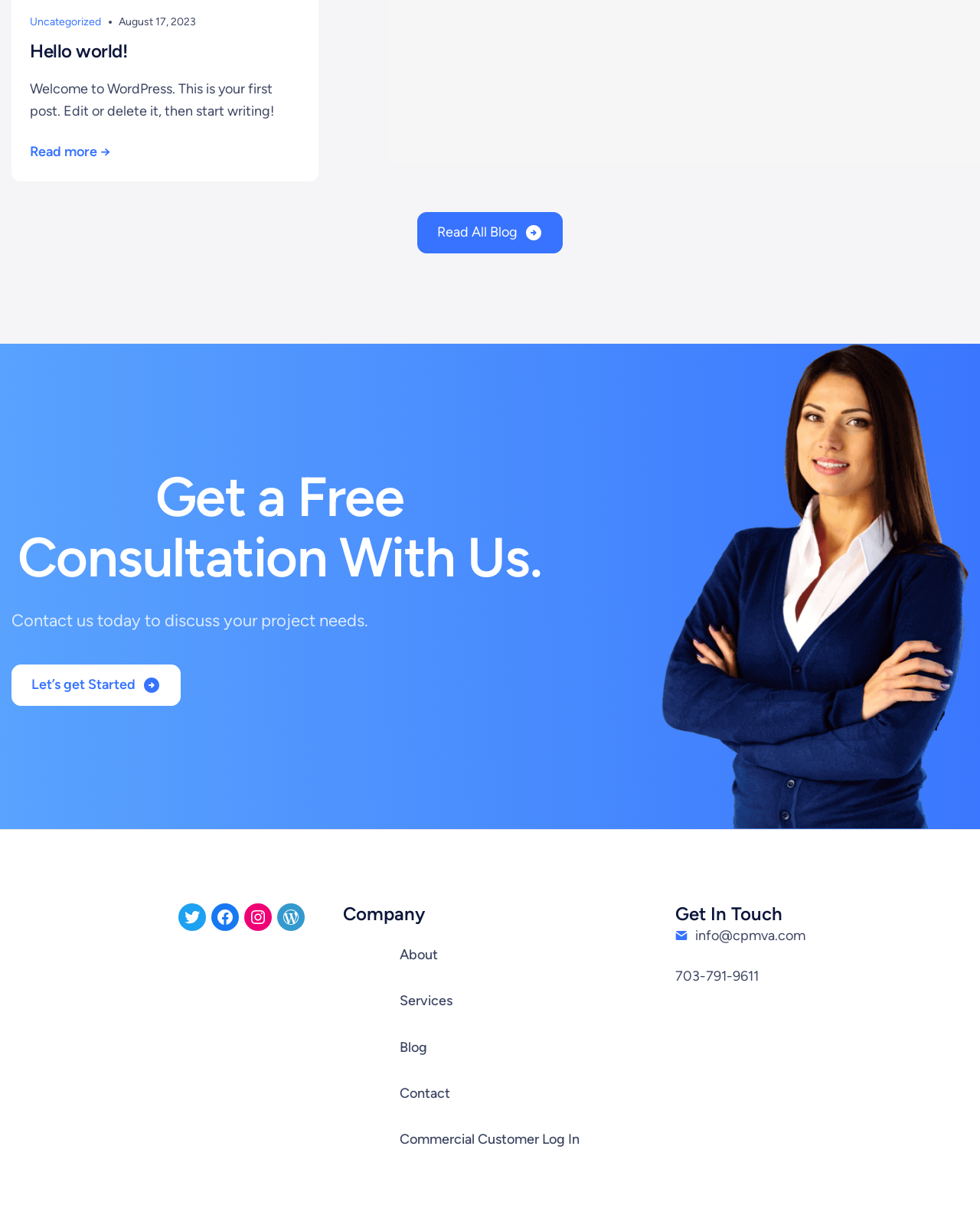Please answer the following query using a single word or phrase: 
What is the purpose of the 'Let’s get Started' button?

To contact the company